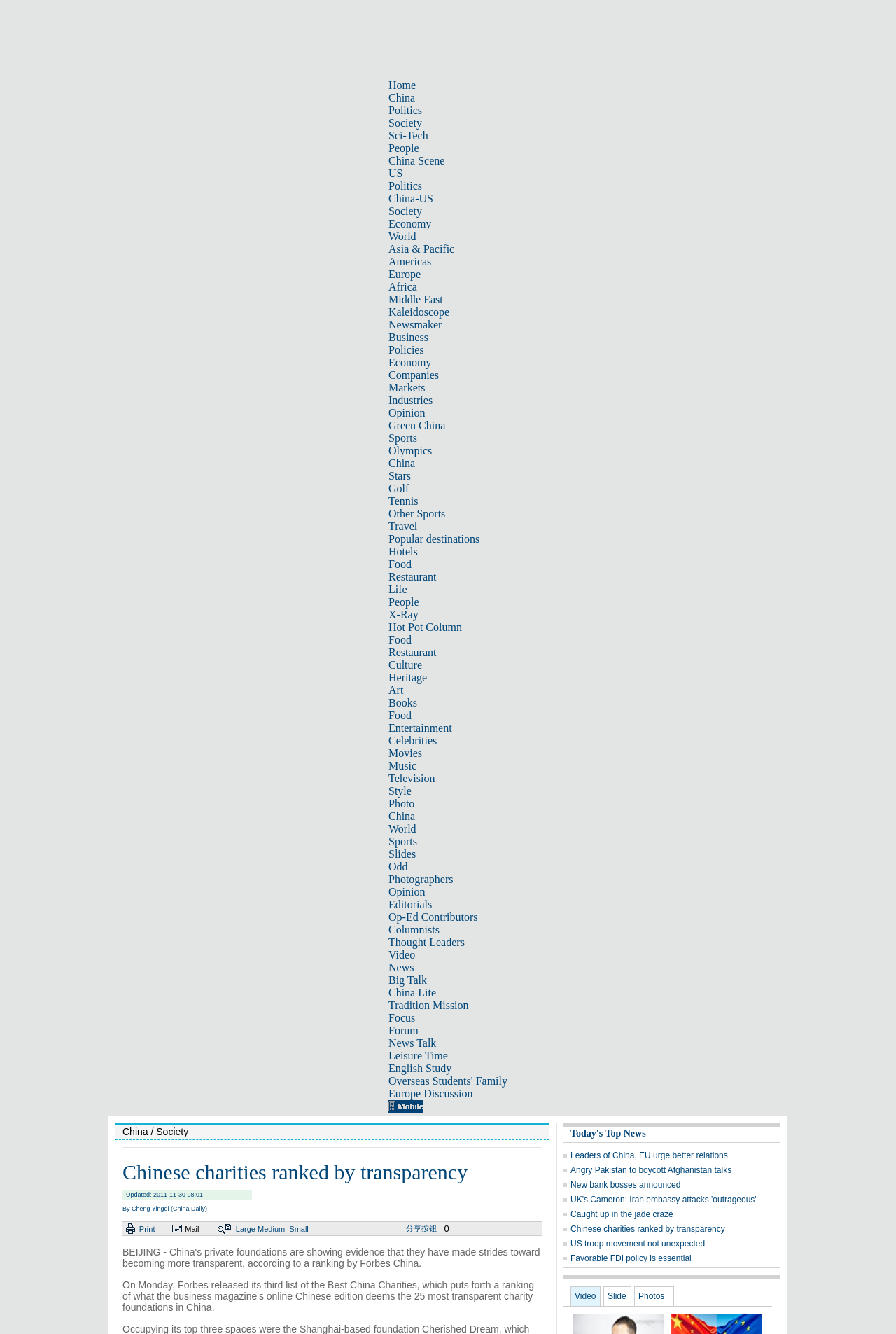Provide the text content of the webpage's main heading.

Today's Top News